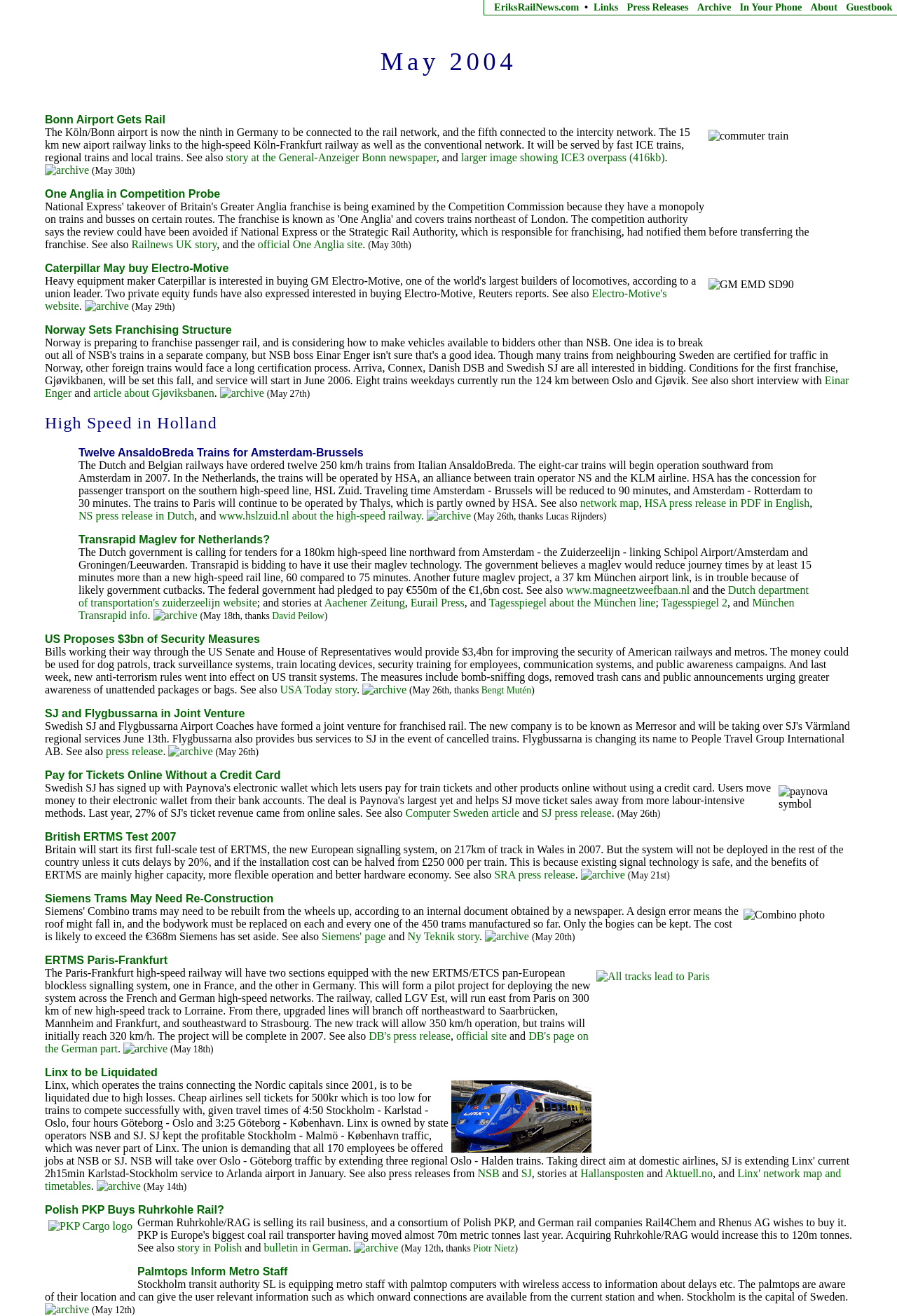Create a detailed narrative describing the layout and content of the webpage.

The webpage is titled "Erik's Rail News - May 2004" and appears to be a news aggregator focused on rail-related news. At the top of the page, there is a navigation menu with links to "EriksRailNews.com", "Links", "Press Releases", "Archive", "In Your Phone", "About", and "Guestbook".

Below the navigation menu, there is a heading that reads "May 2004", which suggests that the page is a collection of news articles from May 2004. The articles are organized in a list format, with each article featuring a heading, a brief summary, and links to related stories or sources.

The first article is titled "Bonn Airport Gets Rail" and features an image of a commuter train. The article discusses the connection of the Köln/Bonn airport to the rail network and provides links to a larger image and an archive.

The subsequent articles cover various topics, including a competition probe into One Anglia, Caterpillar's potential purchase of Electro-Motive, Norway's franchising structure, and high-speed rail developments in the Netherlands. Each article includes links to related stories, press releases, or websites.

Throughout the page, there are also links to archives, which are denoted by a small image of an archive. The articles are dated, with the most recent ones appearing at the top of the page.

Overall, the webpage appears to be a comprehensive resource for rail-related news and information, with a focus on providing links to relevant sources and stories.